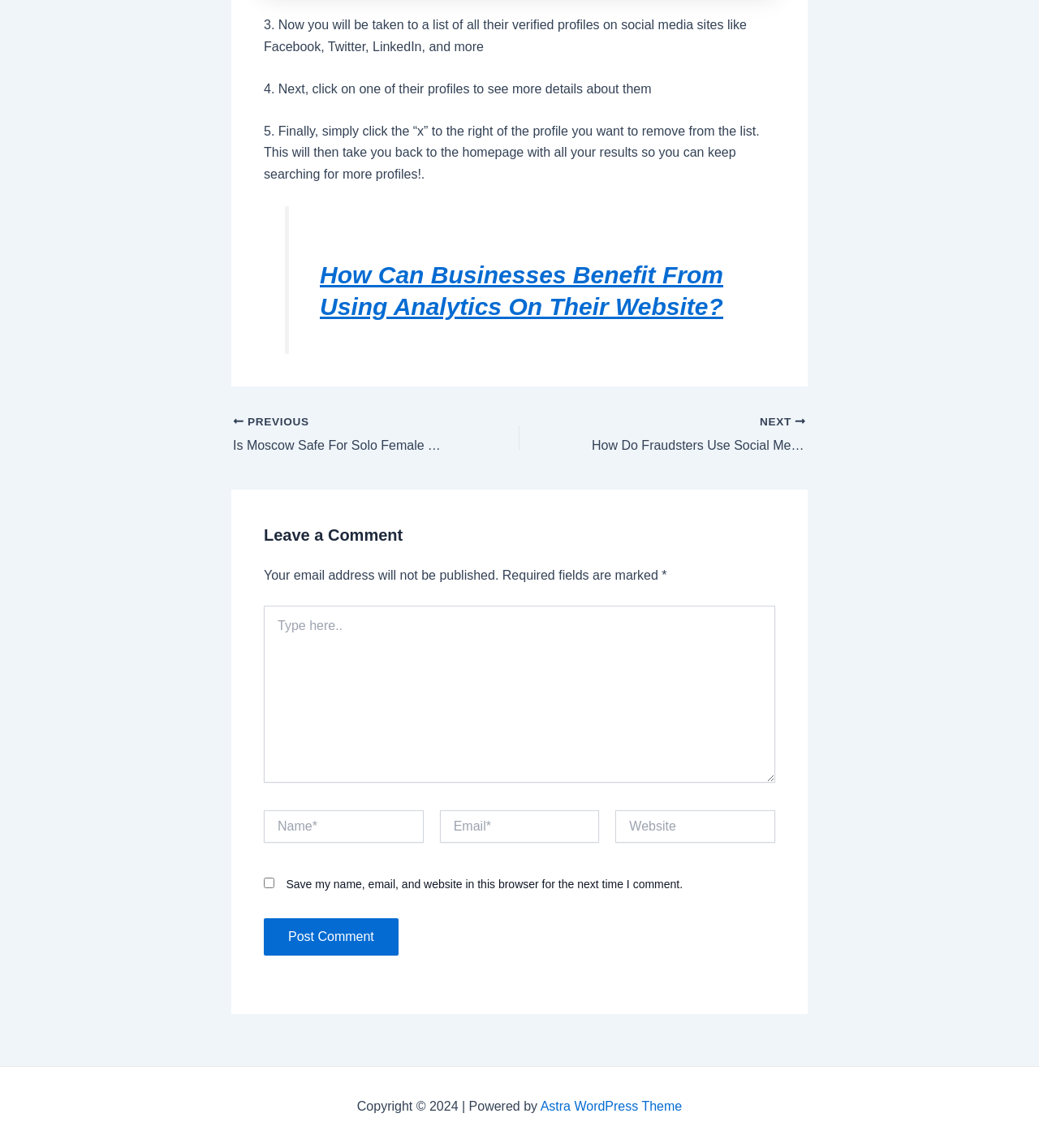Can you determine the bounding box coordinates of the area that needs to be clicked to fulfill the following instruction: "Enter your name"?

[0.254, 0.706, 0.408, 0.734]